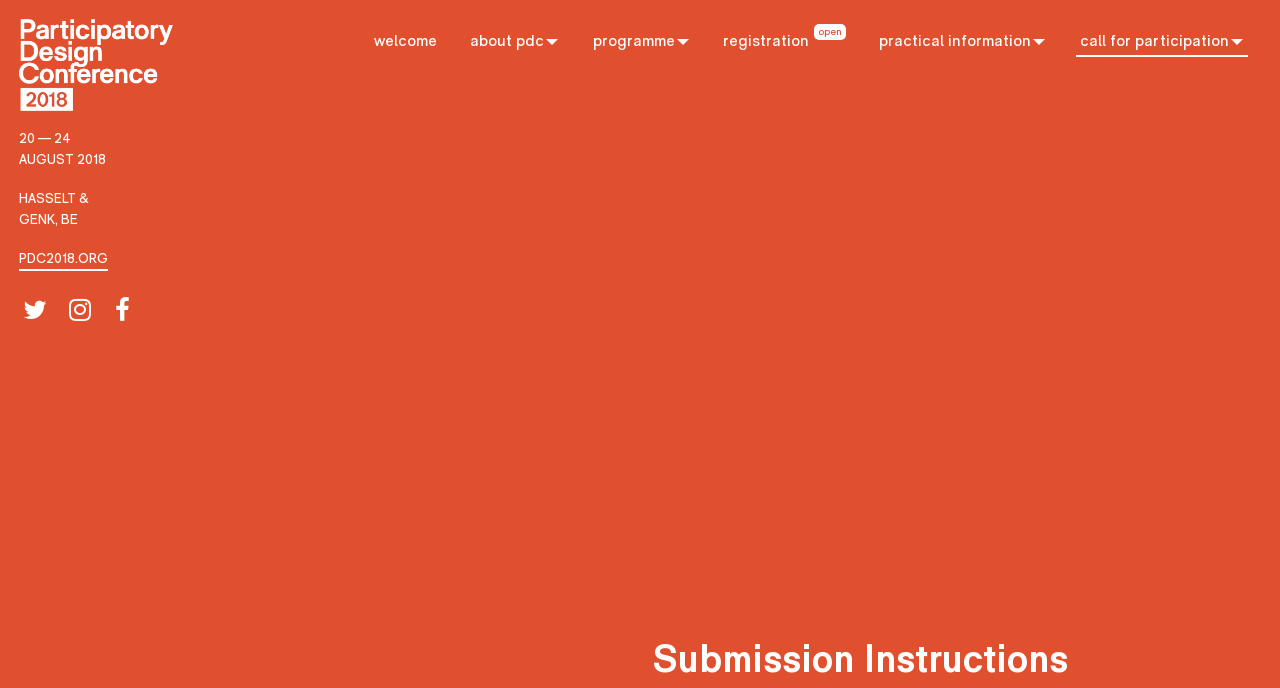Please provide a one-word or phrase answer to the question: 
What is the last menu item in the horizontal menu bar?

Call for Participation